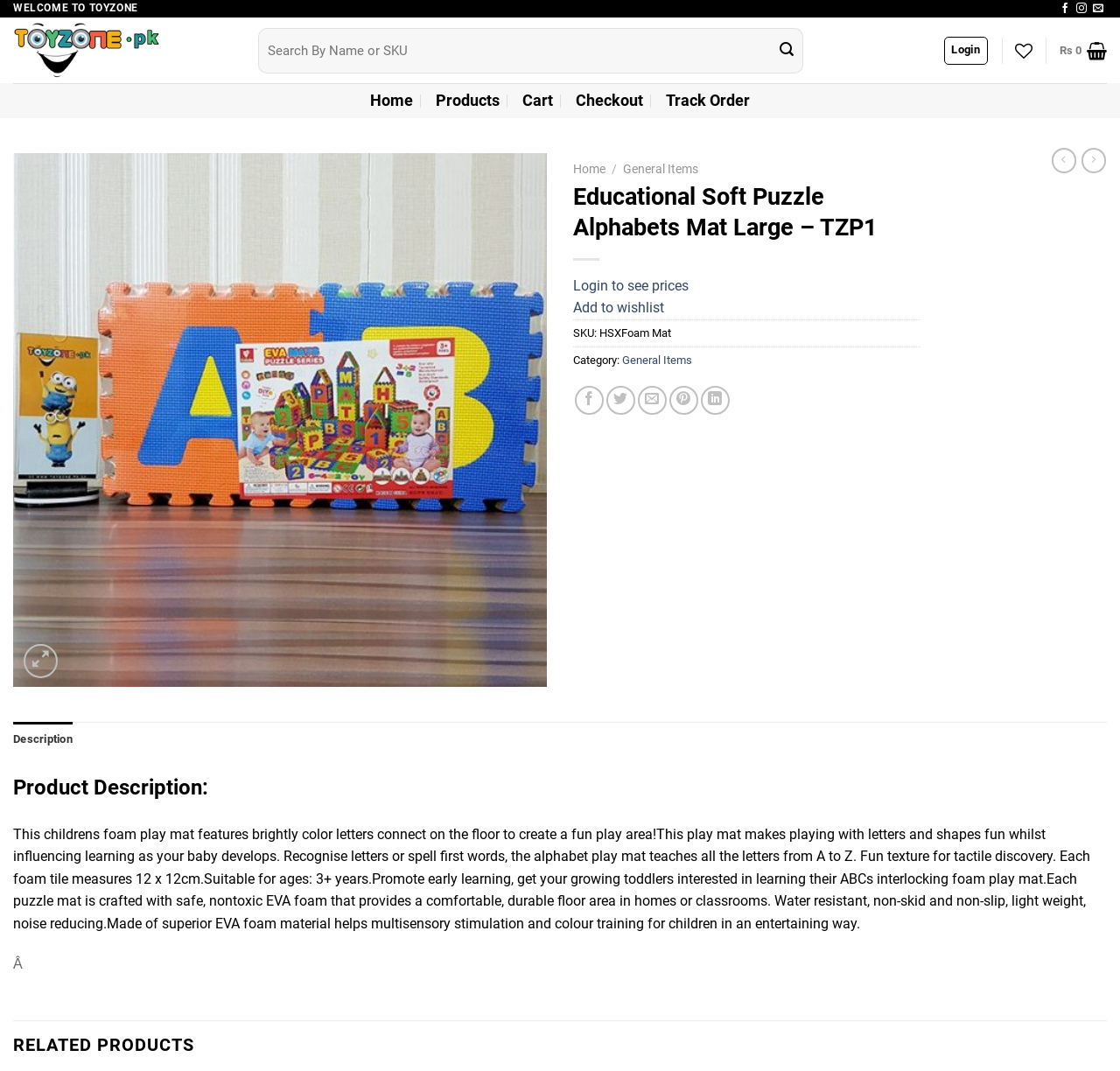What type of product is featured on this page?
Based on the image, answer the question in a detailed manner.

Based on the webpage content, specifically the product description and image, it appears that the product featured on this page is an educational toy, specifically a soft puzzle alphabet mat.